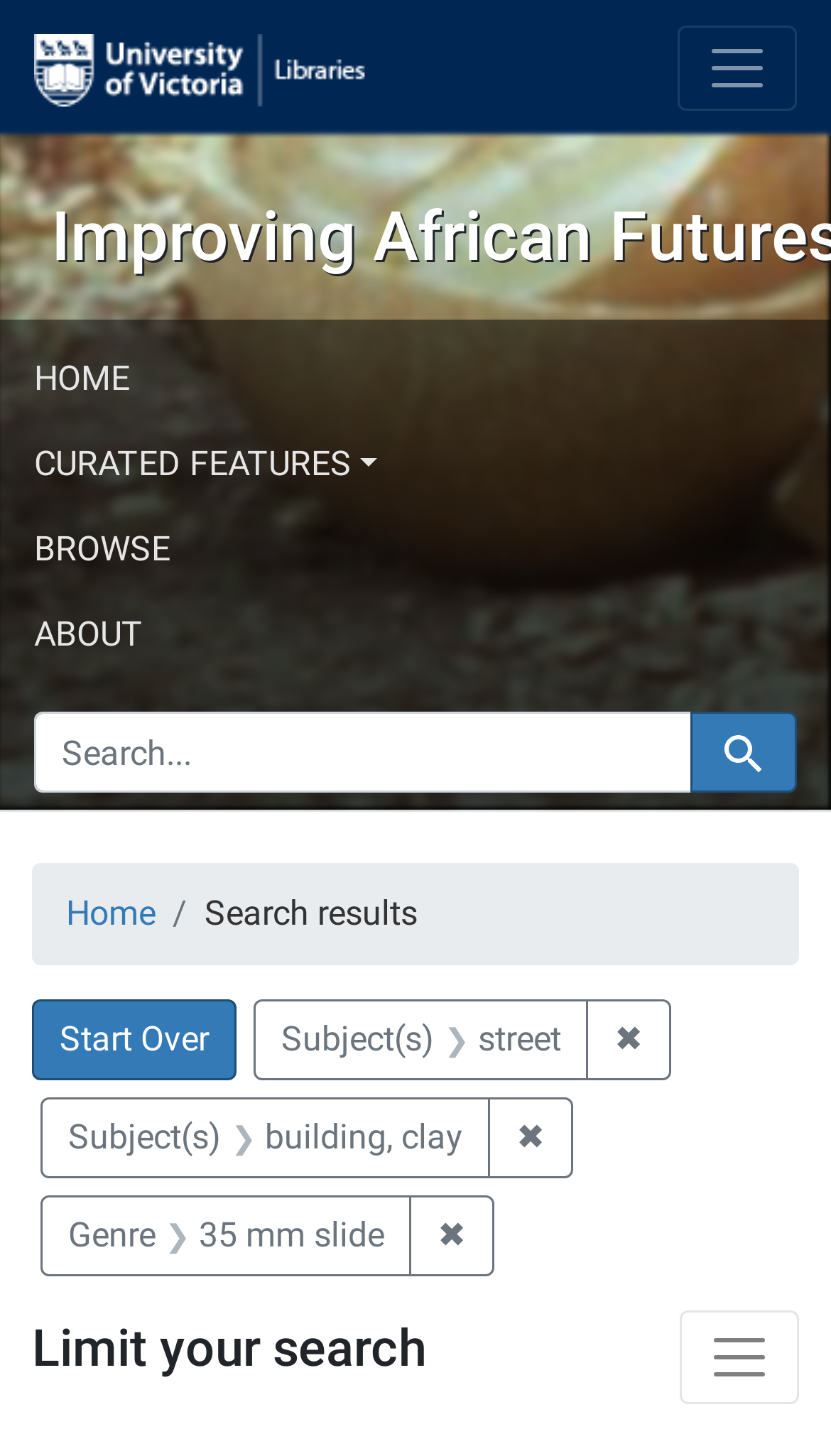What is the purpose of the 'Limit your search' section?
Based on the image content, provide your answer in one word or a short phrase.

to filter search results